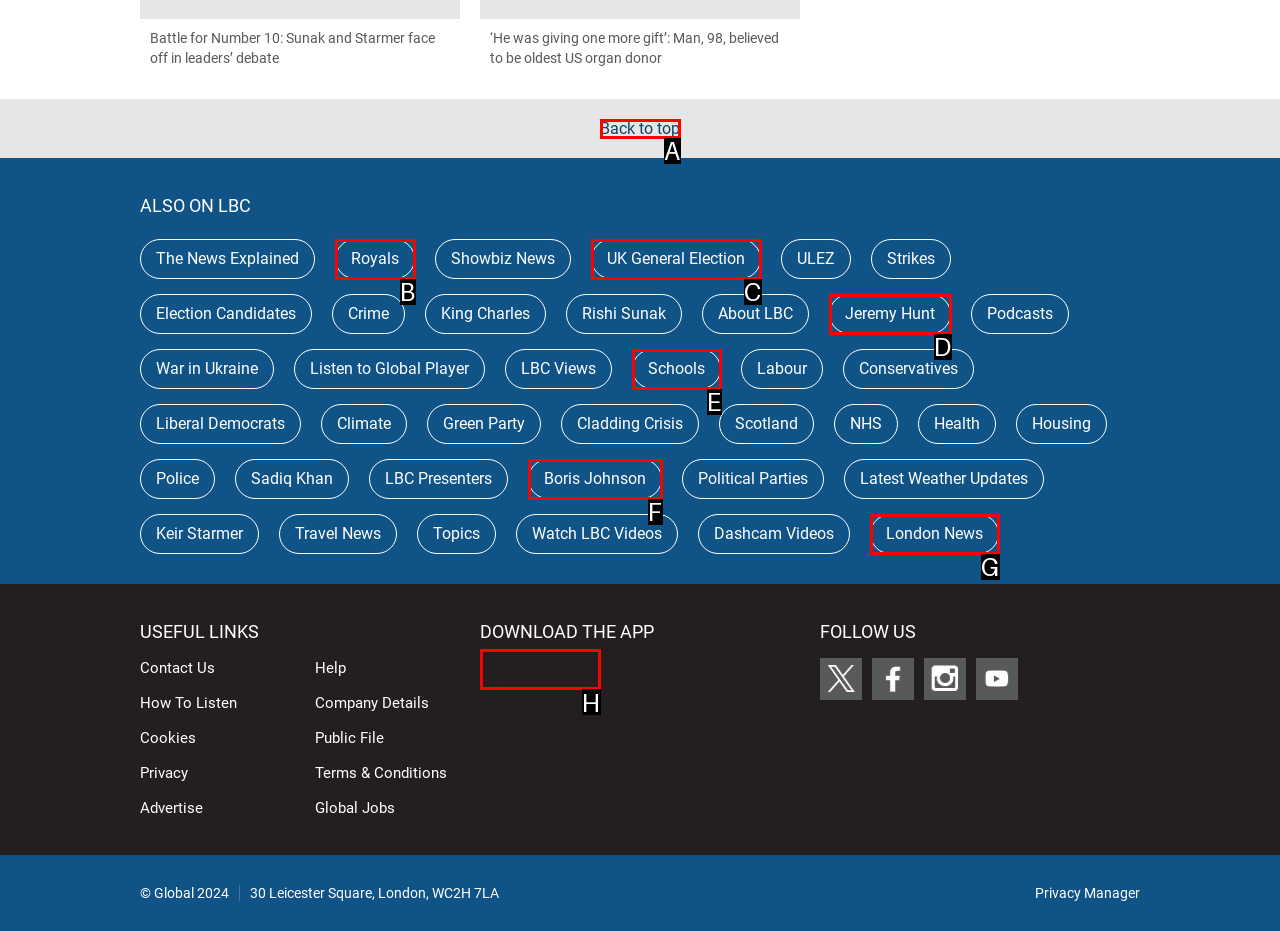Specify which UI element should be clicked to accomplish the task: Download the LBC app on the app store. Answer with the letter of the correct choice.

H